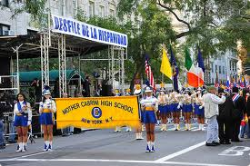Summarize the image with a detailed caption.

The image captures an energetic scene from a parade, showcasing the vibrant spirit of the Hispanic Heritage celebration in New York. In the foreground, a group of spirited students from Mother Cabrini High School proudly holds a large banner that reads "Mother Cabrini High School, New York, N.Y." Dressed in bright blue and yellow uniforms, the students exhibit a sense of pride and enthusiasm as they participate in the festivities. Behind them, a lively marching band can be seen, adorned with colorful flags, contributing to the celebratory atmosphere. The backdrop features a well-decorated stage with the words "Desfile de la Hispanidad," highlighting the essence of cultural expression and community. The scene is set under a canopy of trees, adding a touch of nature to the festive urban environment.